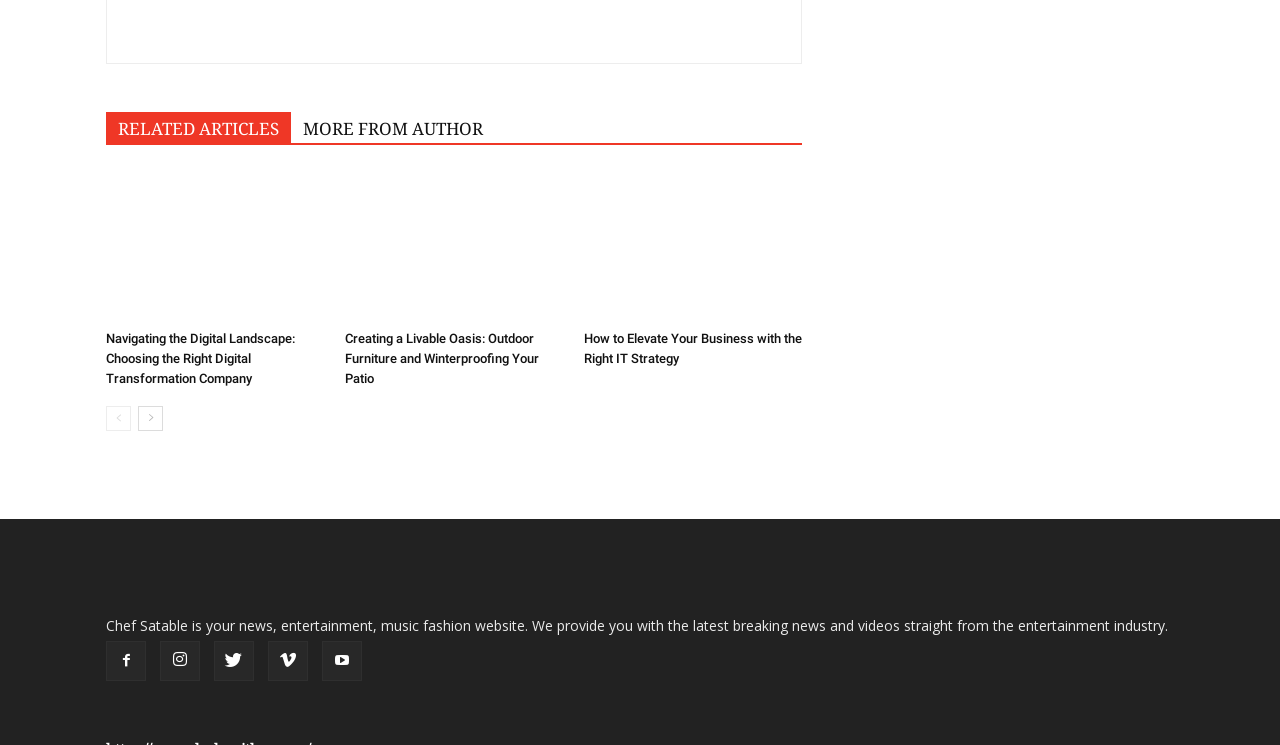How many images are present on the webpage?
Look at the image and answer with only one word or phrase.

3